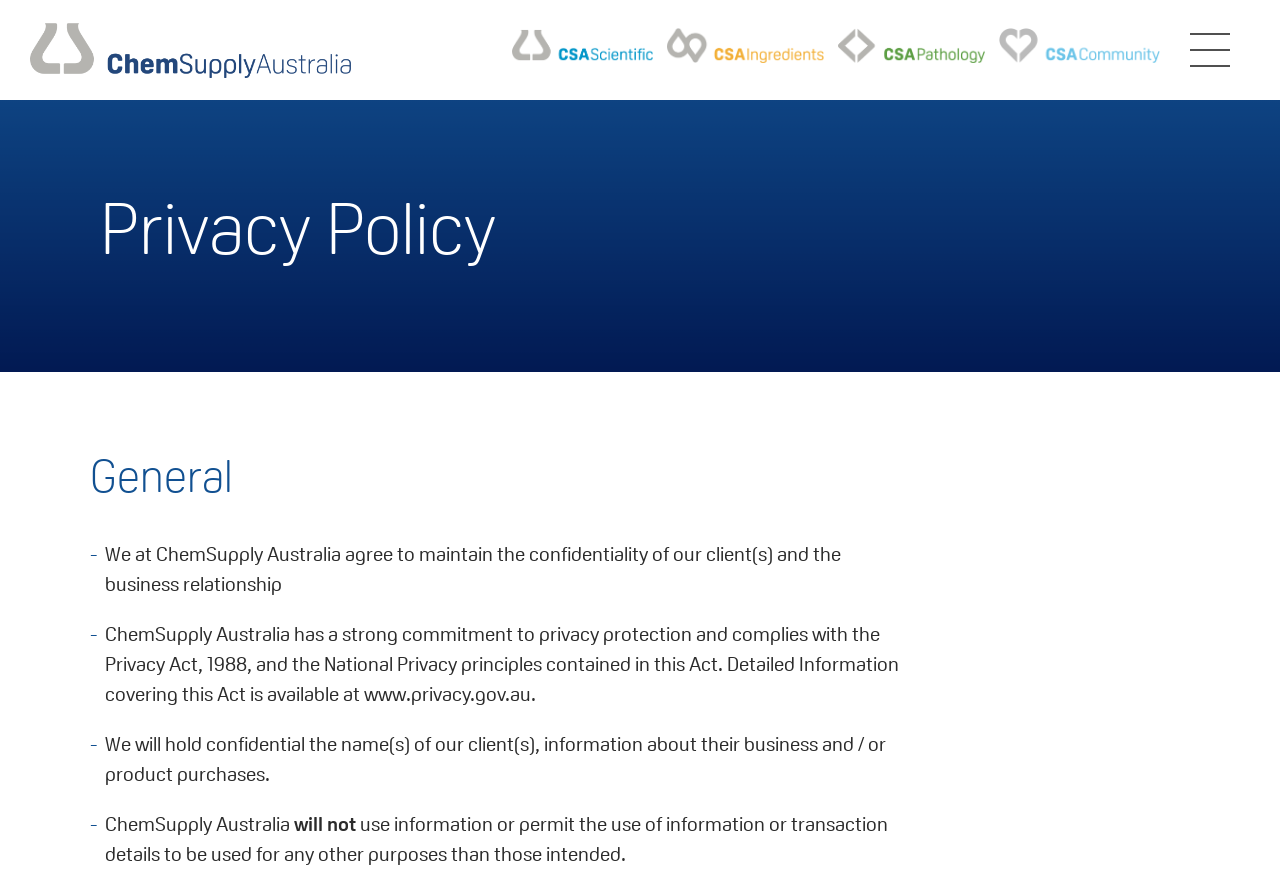Give a concise answer using only one word or phrase for this question:
What is the name of the company?

ChemSupply Australia